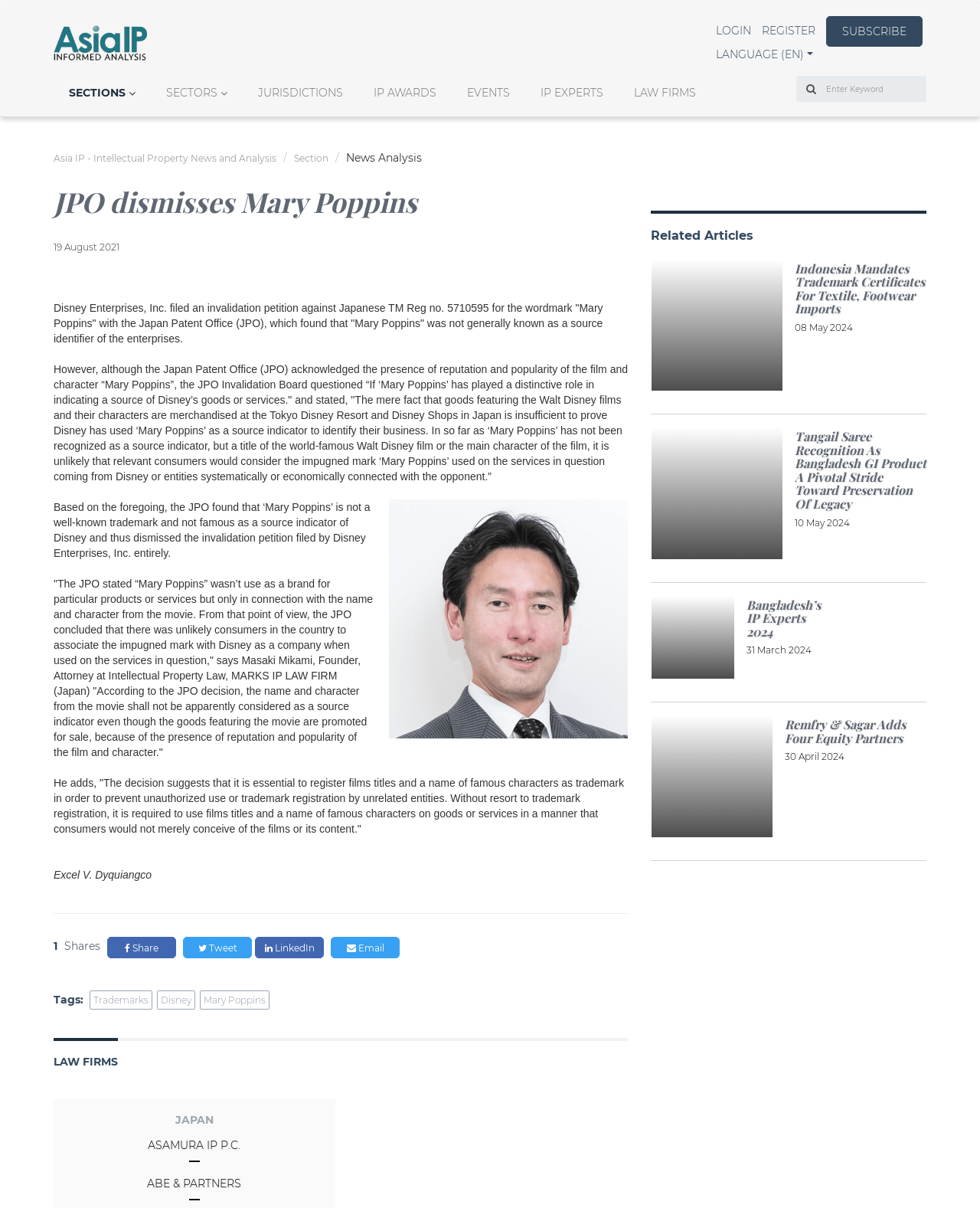Please find the bounding box coordinates of the element that you should click to achieve the following instruction: "Go to SECTIONS". The coordinates should be presented as four float numbers between 0 and 1: [left, top, right, bottom].

[0.07, 0.07, 0.138, 0.096]